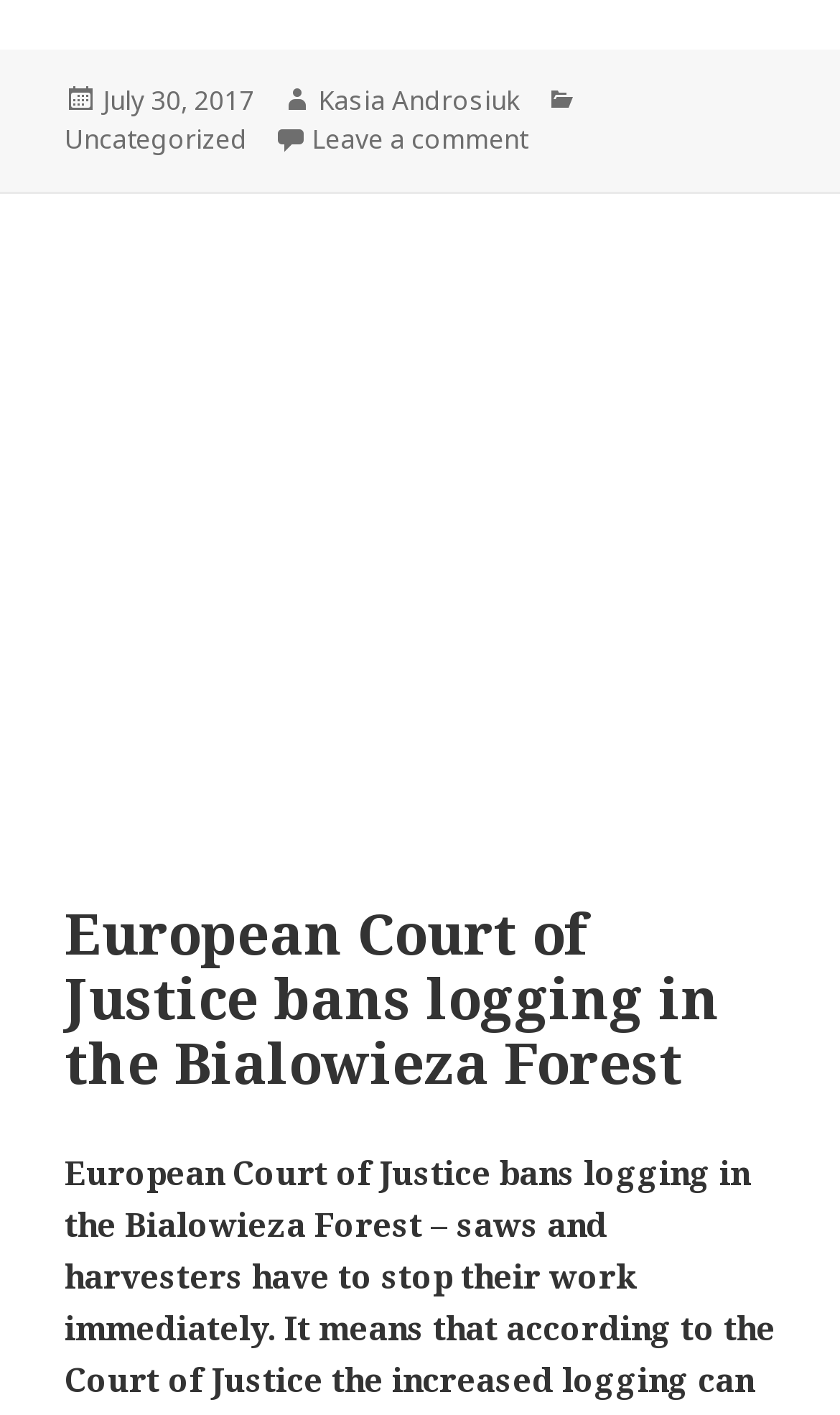Using the details from the image, please elaborate on the following question: How many links are there in the footer section?

I found the answer by counting the number of links in the footer section, which includes 'July 30, 2017', 'Kasia Androsiuk', 'Uncategorized', and 'Leave a comment on Journalist attacked by loggers in the Forest'.